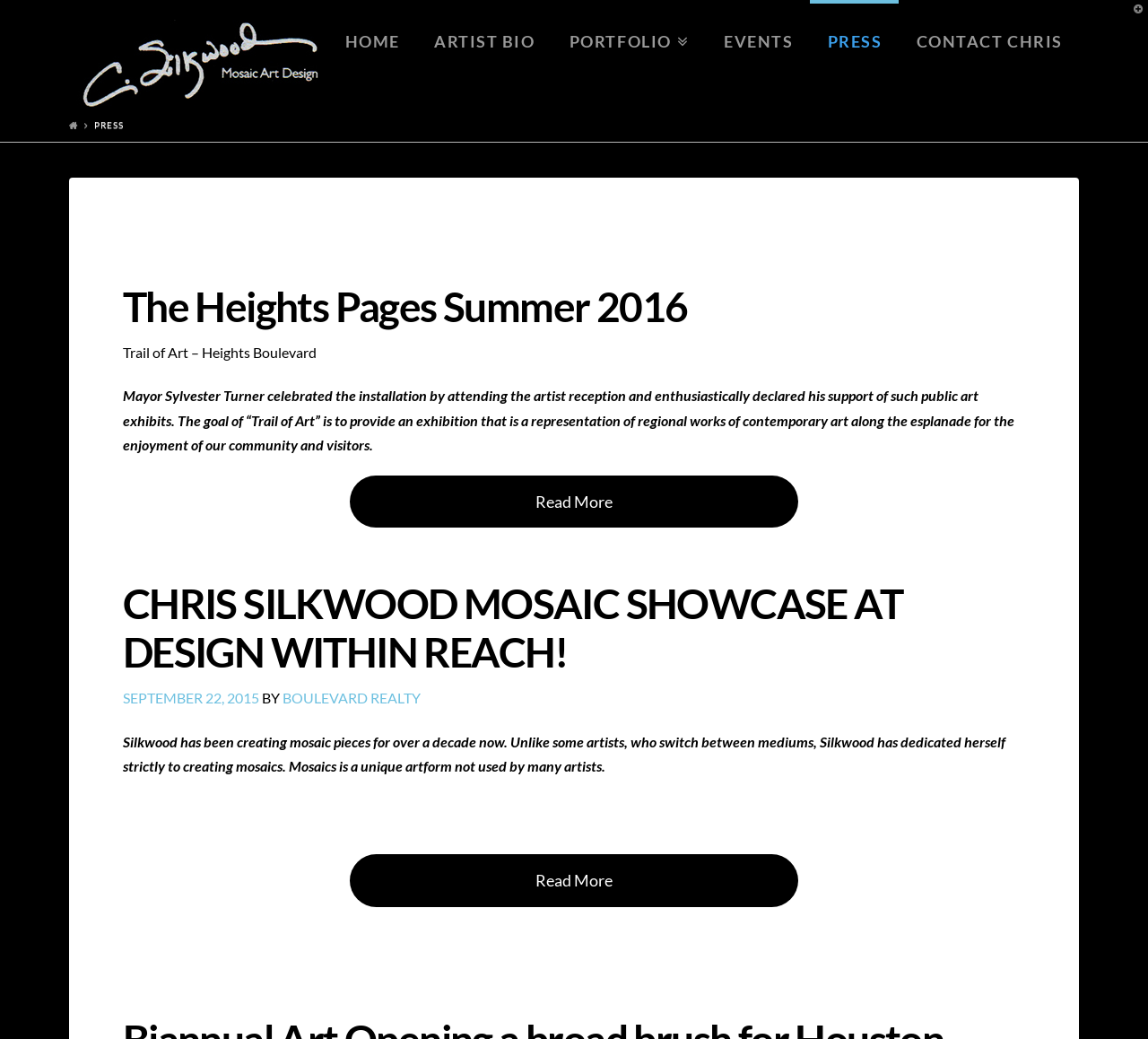Locate the bounding box coordinates of the element to click to perform the following action: 'Toggle the Widgetbar'. The coordinates should be given as four float values between 0 and 1, in the form of [left, top, right, bottom].

[0.97, 0.0, 1.0, 0.033]